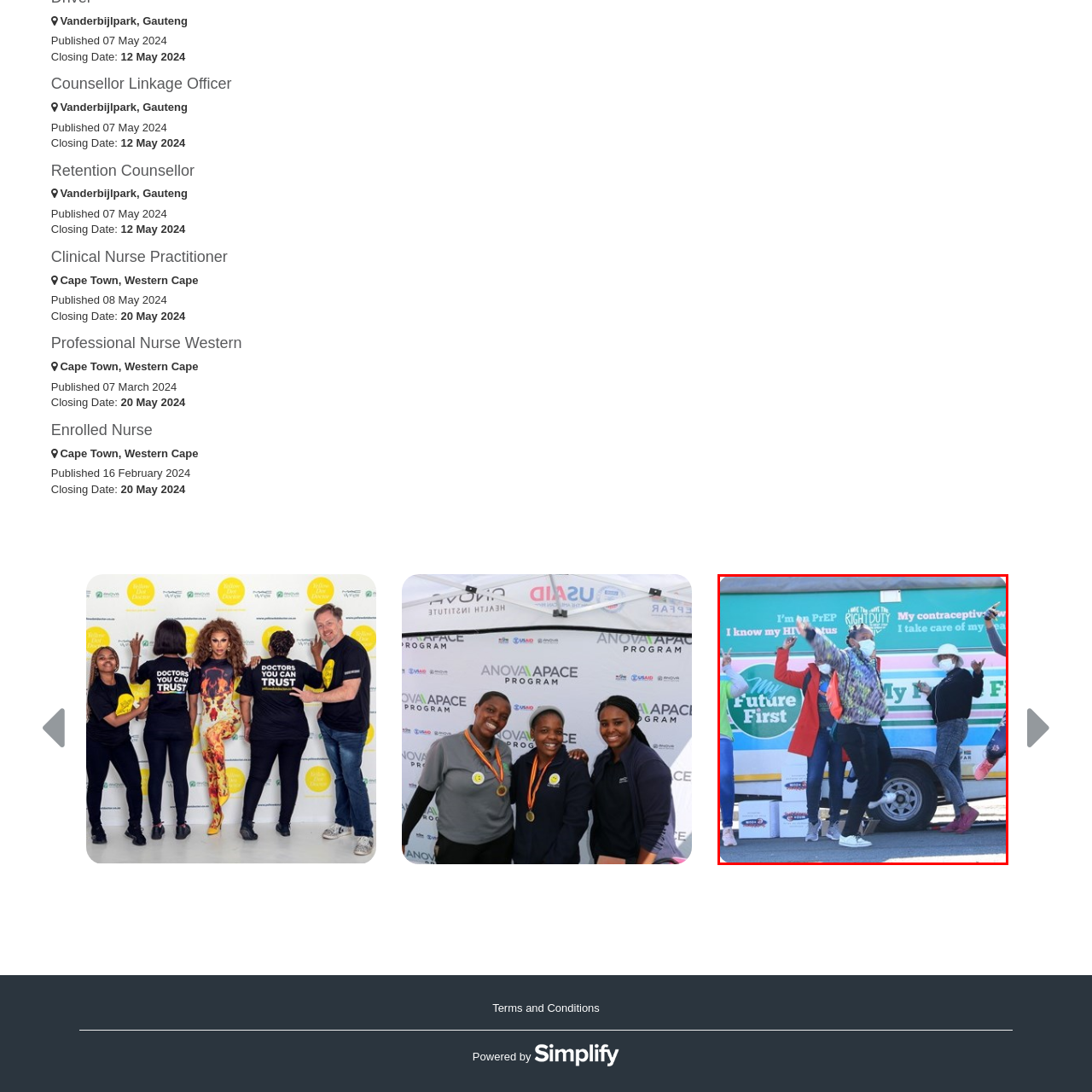Observe the content highlighted by the red box and supply a one-word or short phrase answer to the question: What are the individuals wearing on their faces?

Masks